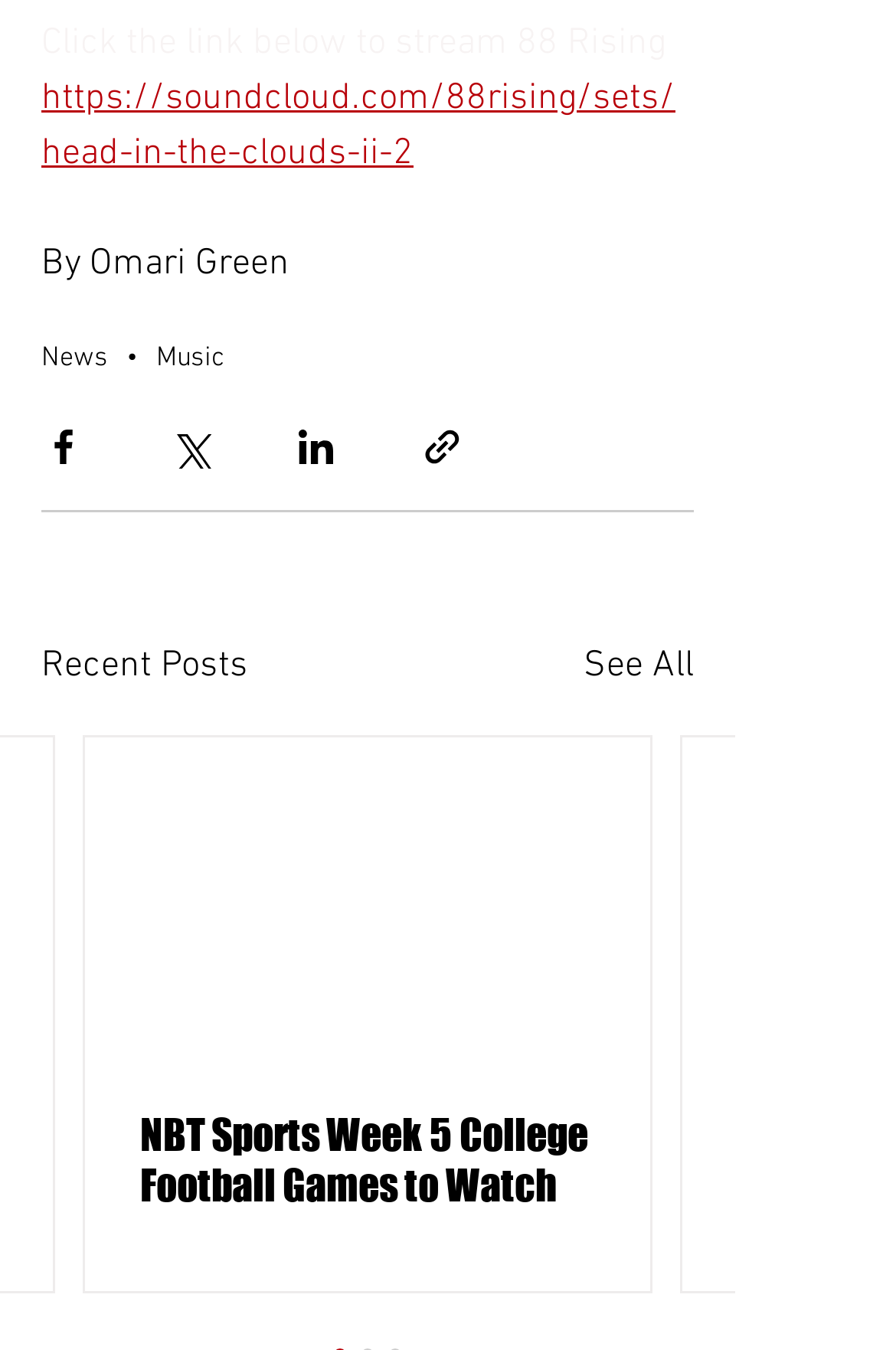Identify the bounding box coordinates for the UI element described by the following text: "debbie". Provide the coordinates as four float numbers between 0 and 1, in the format [left, top, right, bottom].

None